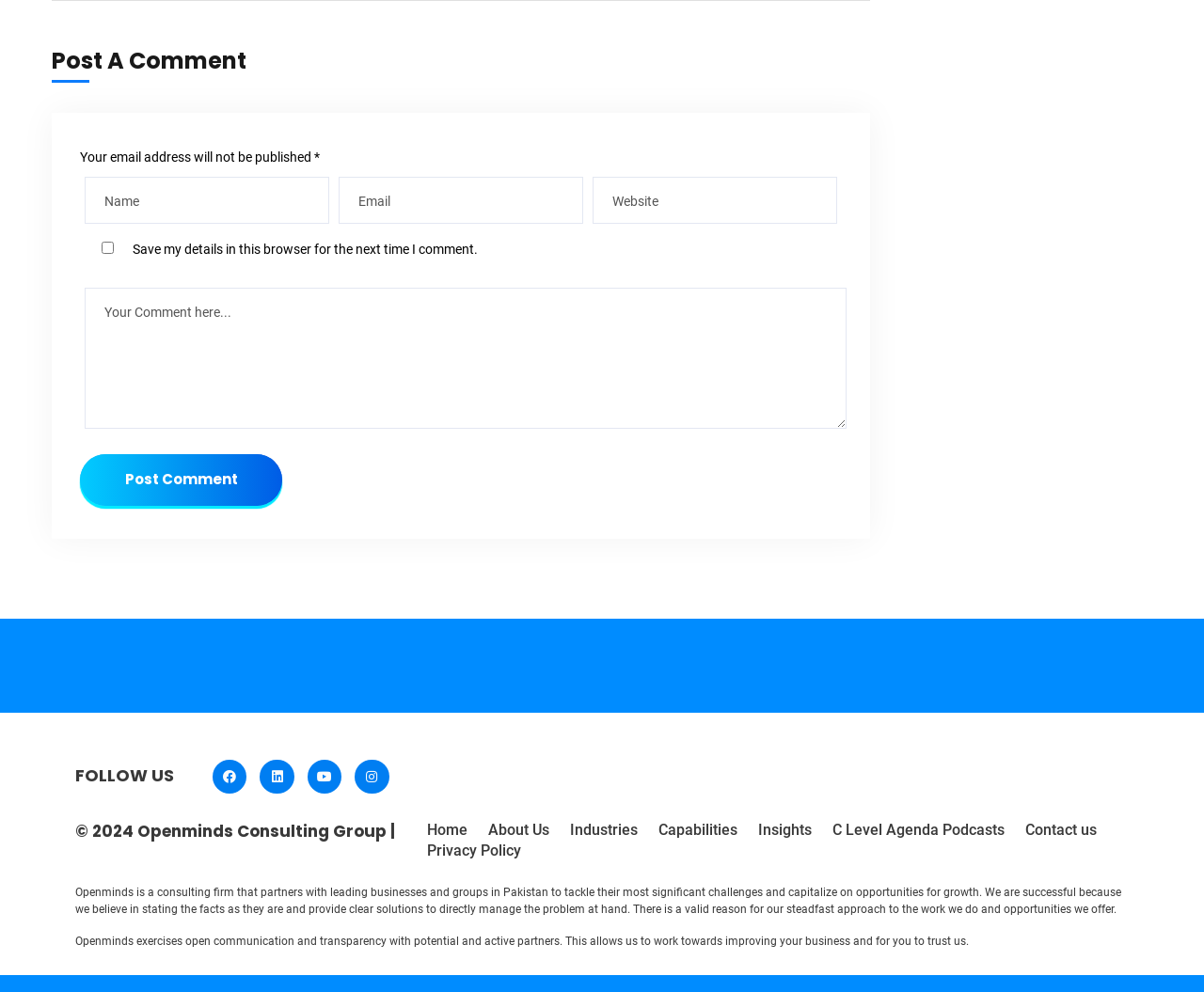Using the format (top-left x, top-left y, bottom-right x, bottom-right y), provide the bounding box coordinates for the described UI element. All values should be floating point numbers between 0 and 1: C Level Agenda Podcasts

[0.684, 0.827, 0.842, 0.848]